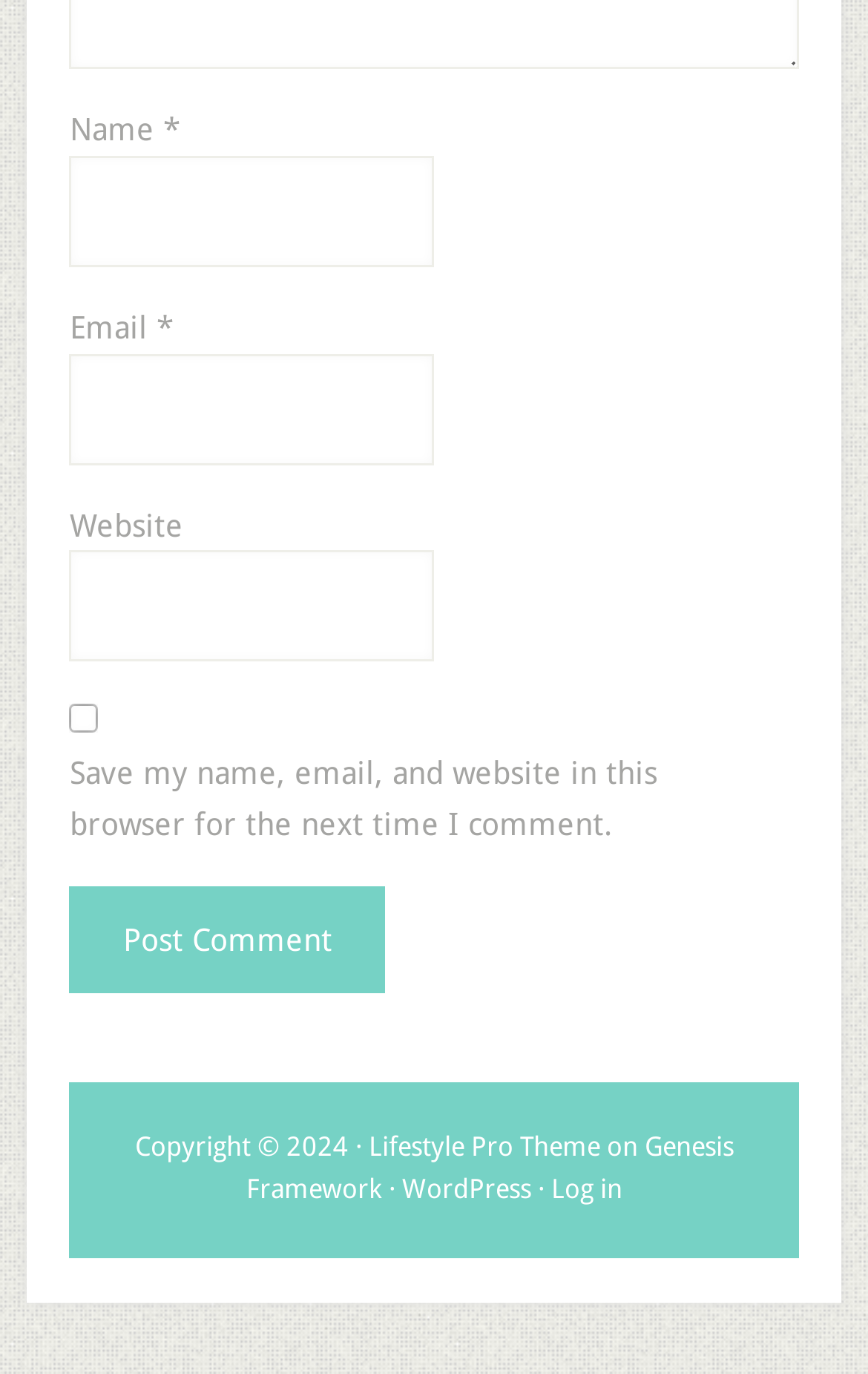Answer the question below using just one word or a short phrase: 
What is the 'Post Comment' button for?

Submit comment